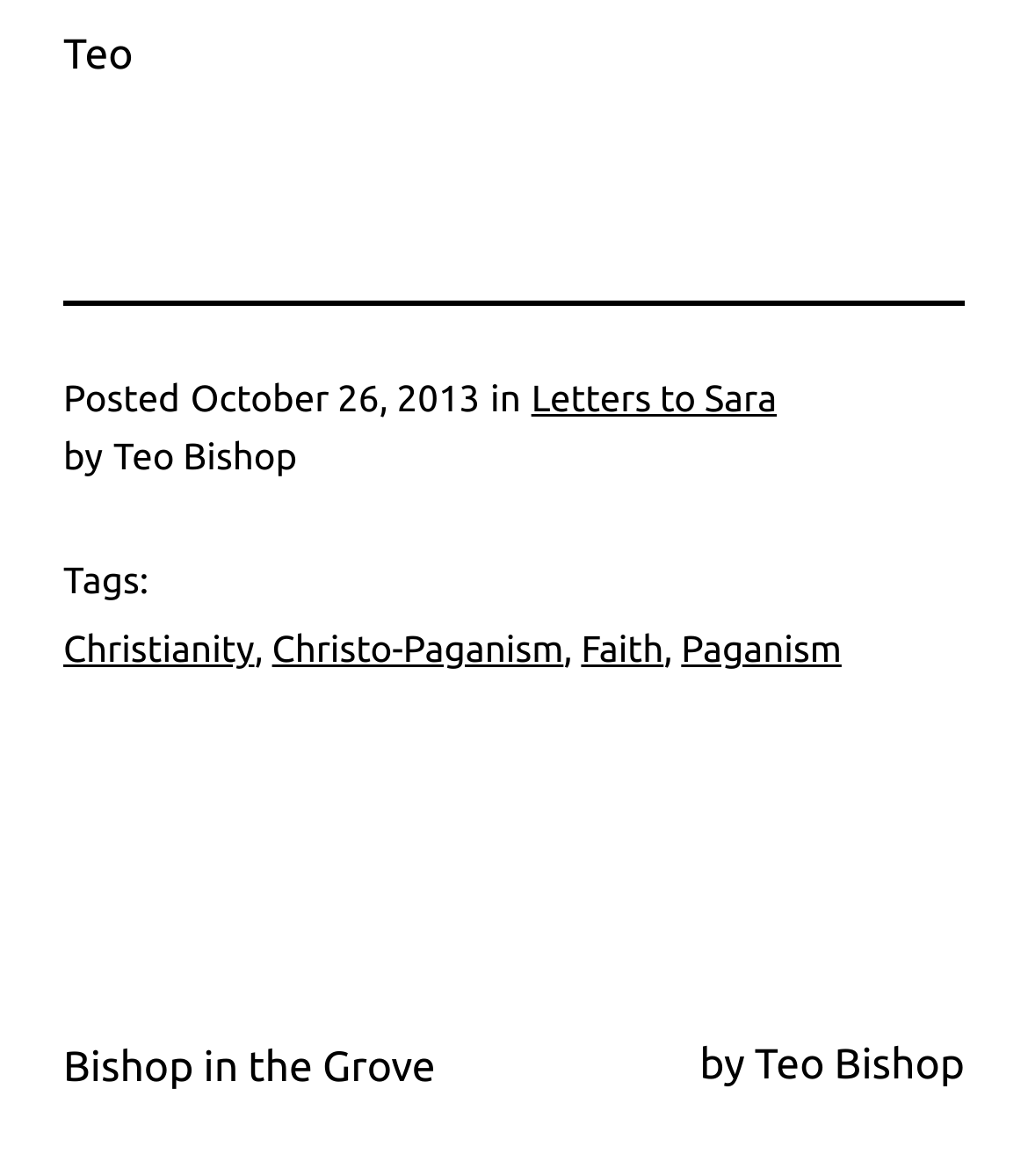Examine the screenshot and answer the question in as much detail as possible: What is the date of the post?

The date of the post is determined by looking at the text 'Posted' followed by the date 'October 26, 2013' which indicates the date when the post was published.